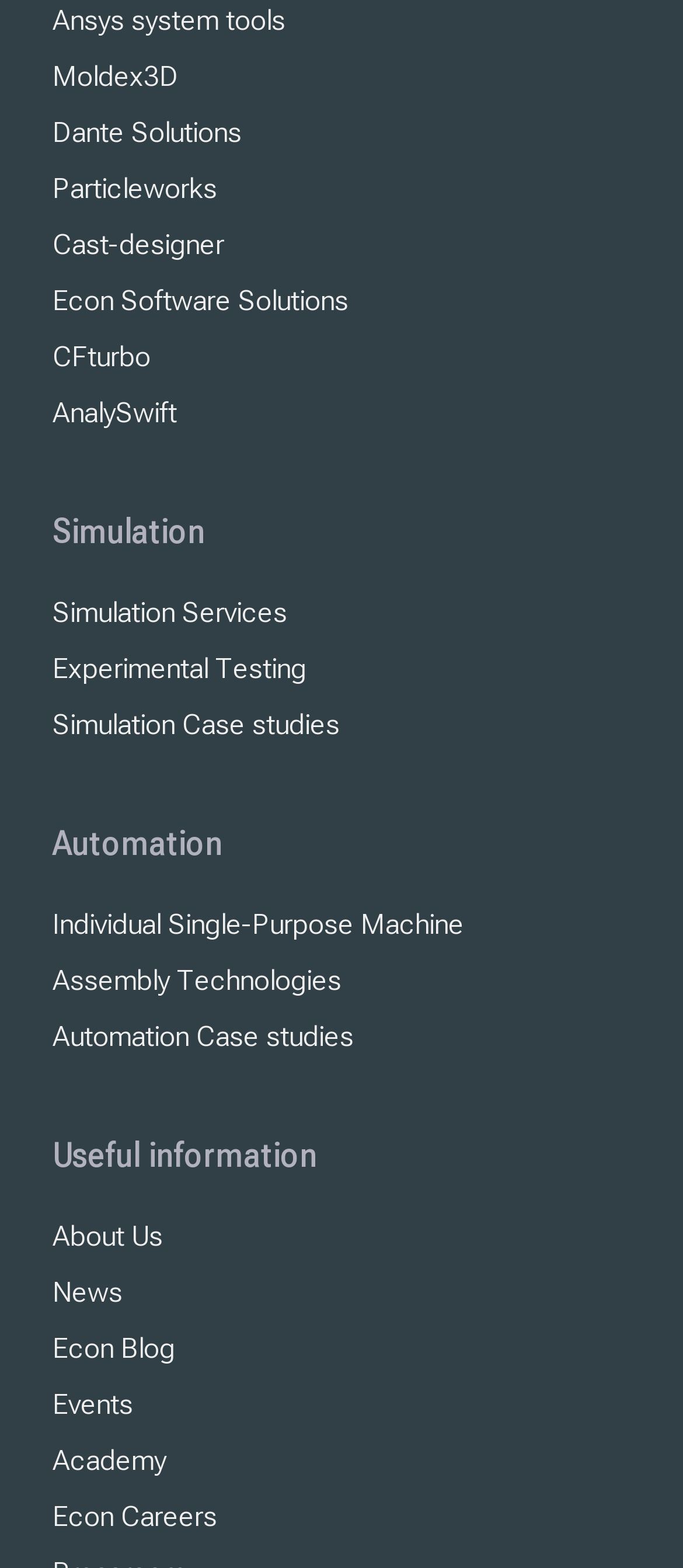How many complementary elements are on the webpage?
Answer briefly with a single word or phrase based on the image.

2